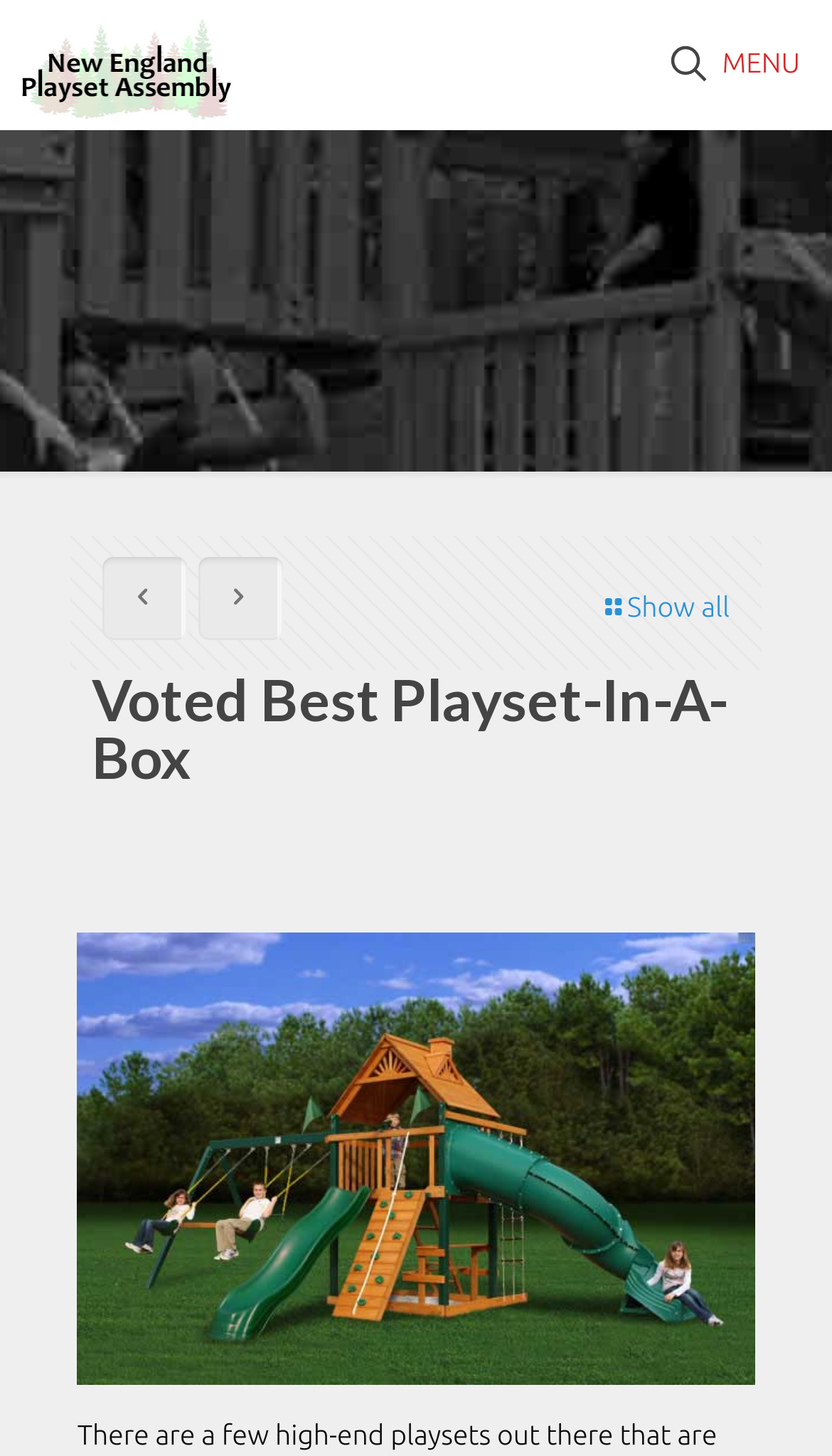What is the text above the navigation links?
Based on the image, answer the question with as much detail as possible.

The heading element with the text 'Voted Best Playset-In-A-Box' is located above the navigation links, which suggests that it is a title or a heading that describes the content of the webpage.